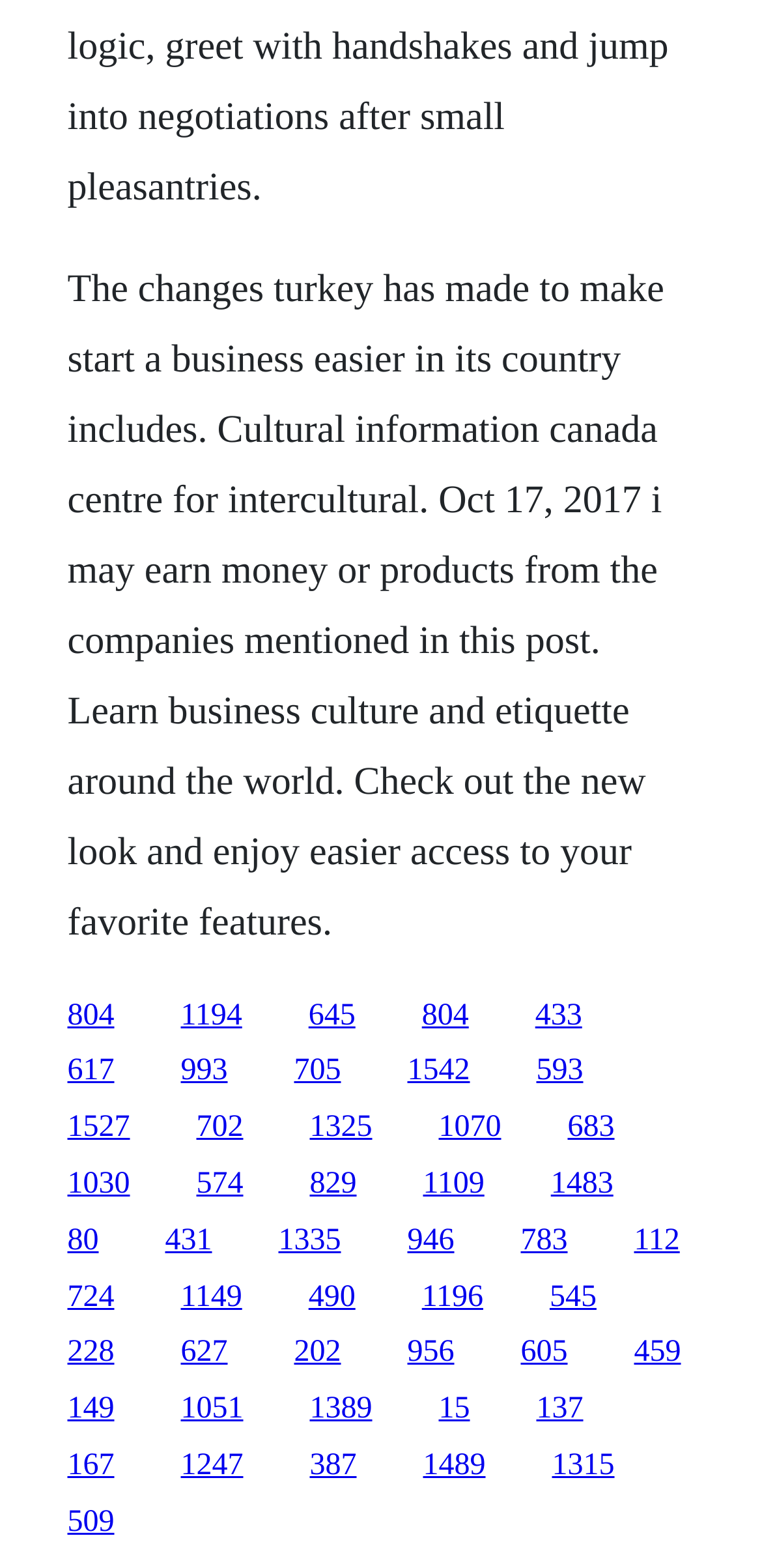Respond with a single word or phrase:
Is the webpage related to a specific country?

Yes, Turkey